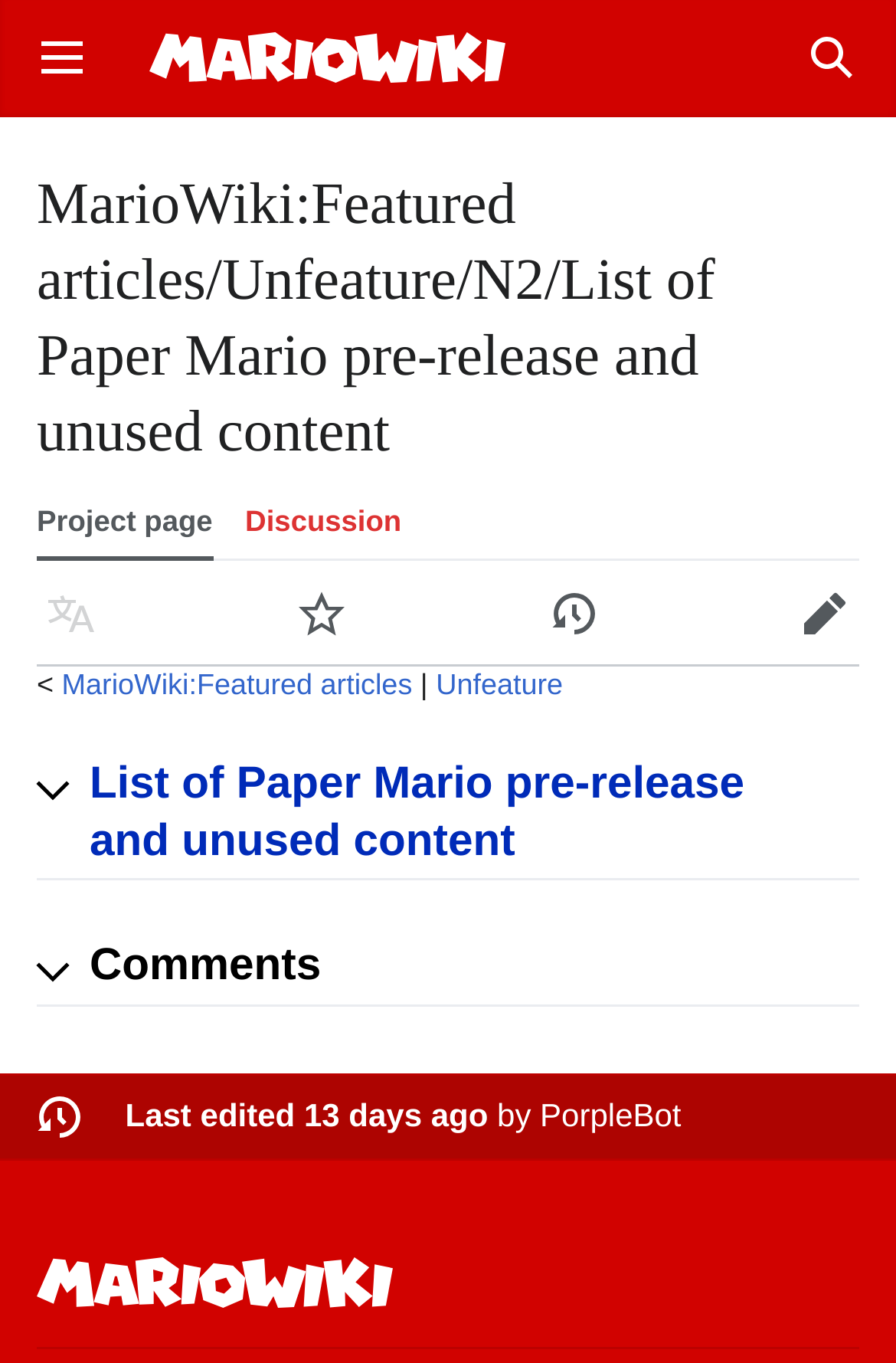How many buttons are in the top-right corner?
Please provide a single word or phrase in response based on the screenshot.

4